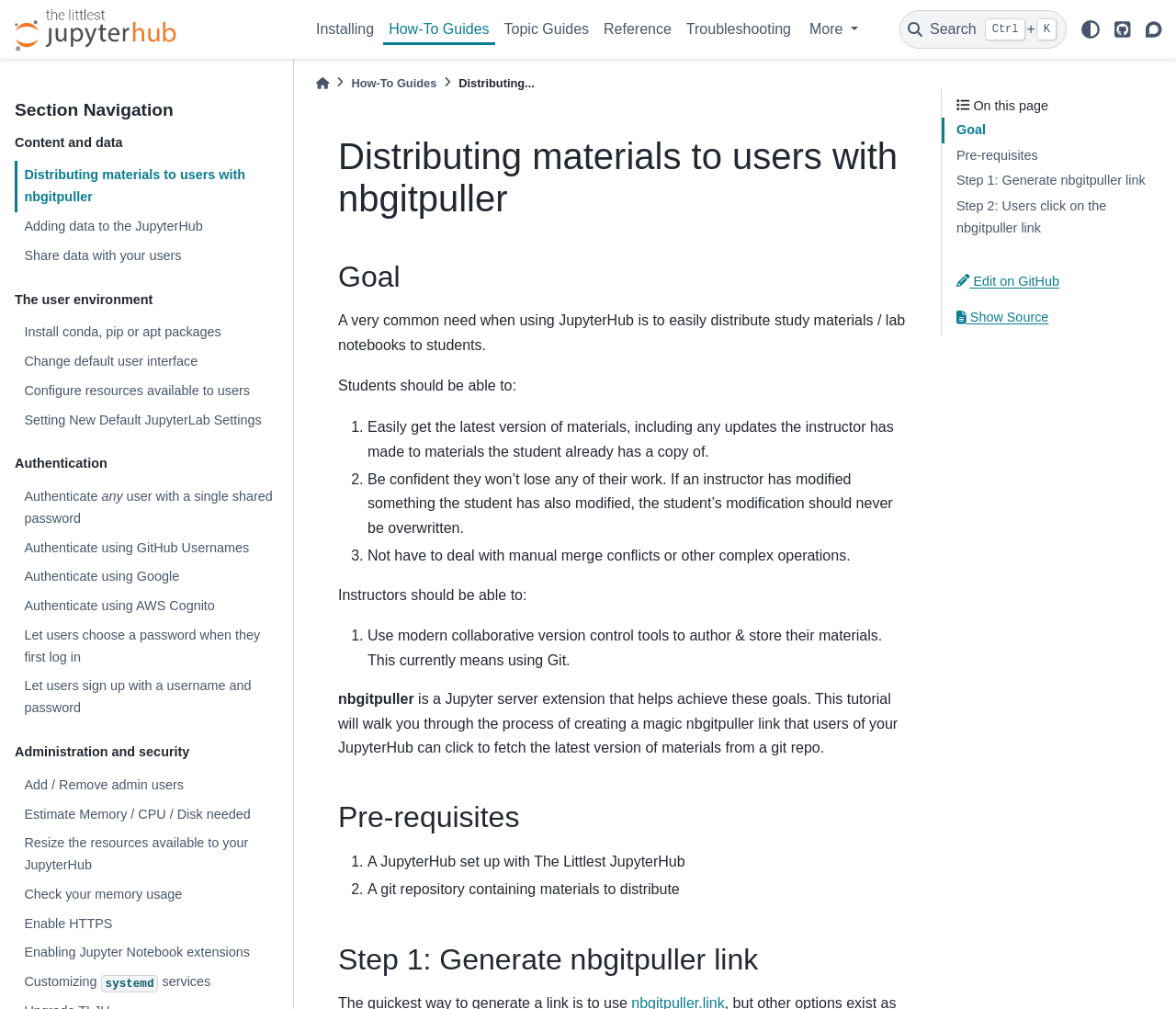Could you locate the bounding box coordinates for the section that should be clicked to accomplish this task: "Click on the 'Home' link".

[0.269, 0.073, 0.28, 0.092]